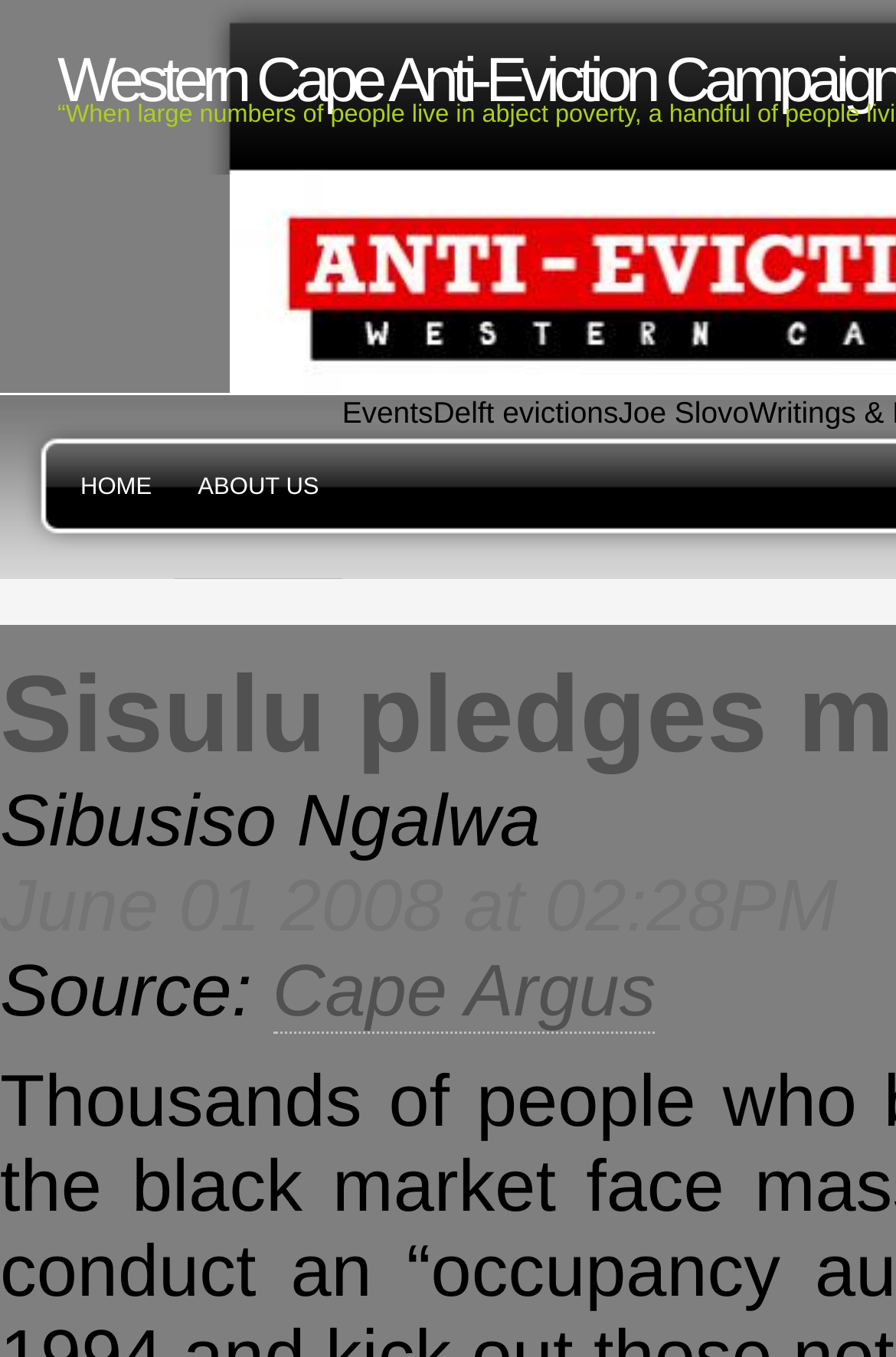Using the information shown in the image, answer the question with as much detail as possible: When was the article published?

I found the answer by looking at the article metadata, where the publication date 'June 01 2008 at 02:28PM' is mentioned. This suggests that the article was published on June 01 2008.